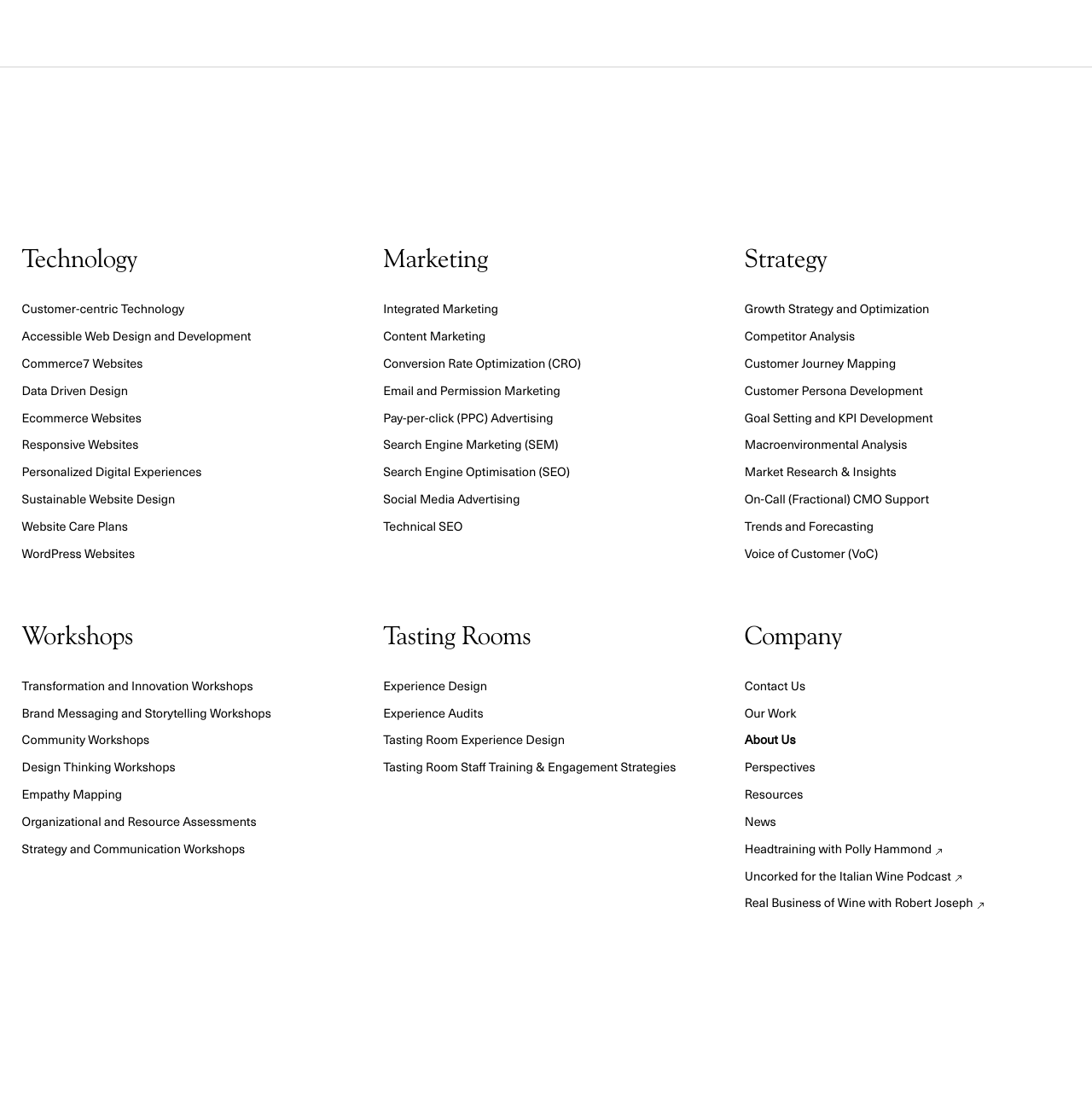Determine the bounding box coordinates of the UI element described below. Use the format (top-left x, top-left y, bottom-right x, bottom-right y) with floating point numbers between 0 and 1: Aodhán Ó Ríordáin

None